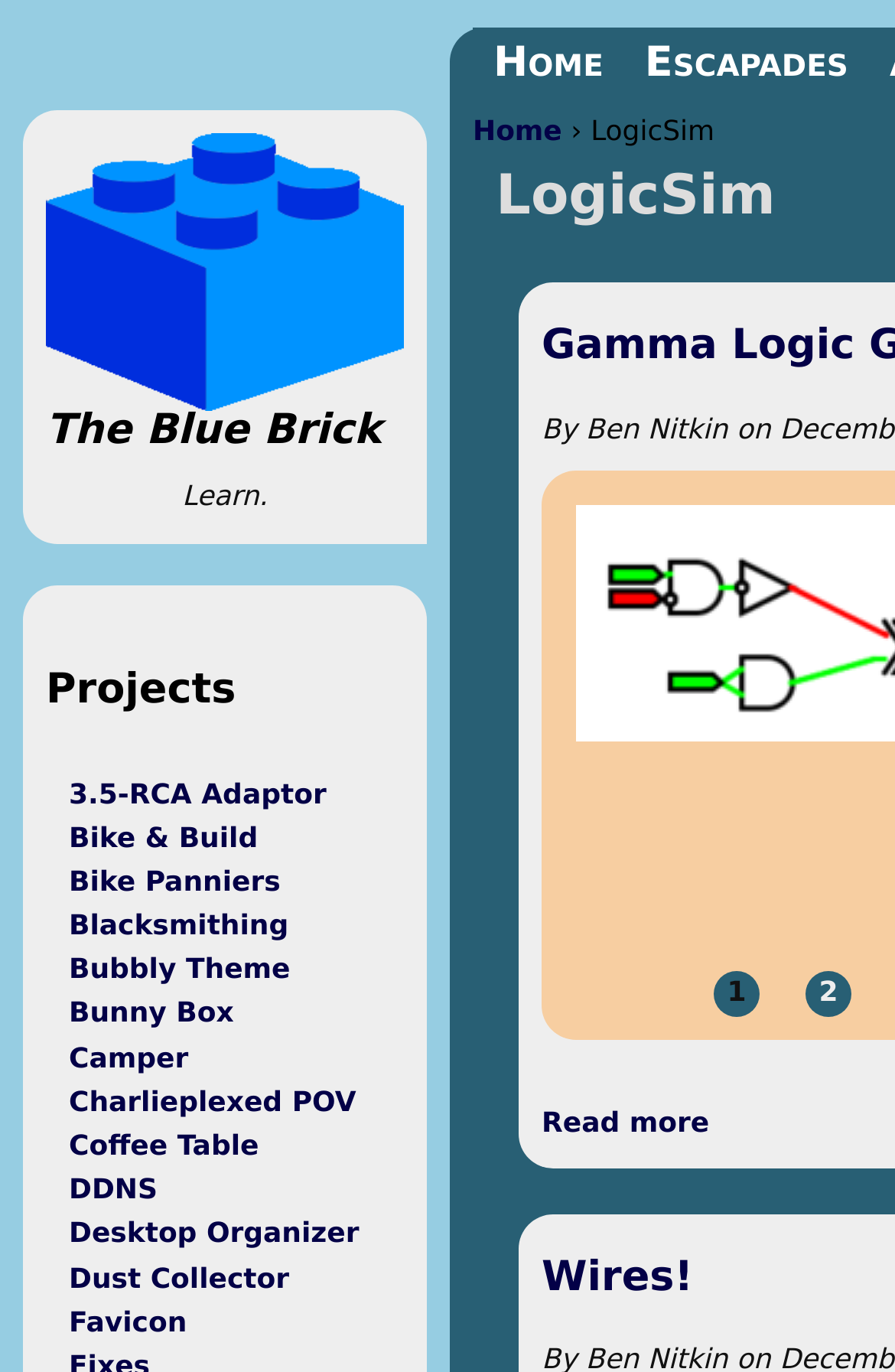Determine the bounding box for the described HTML element: "Wires!". Ensure the coordinates are four float numbers between 0 and 1 in the format [left, top, right, bottom].

[0.605, 0.913, 0.774, 0.949]